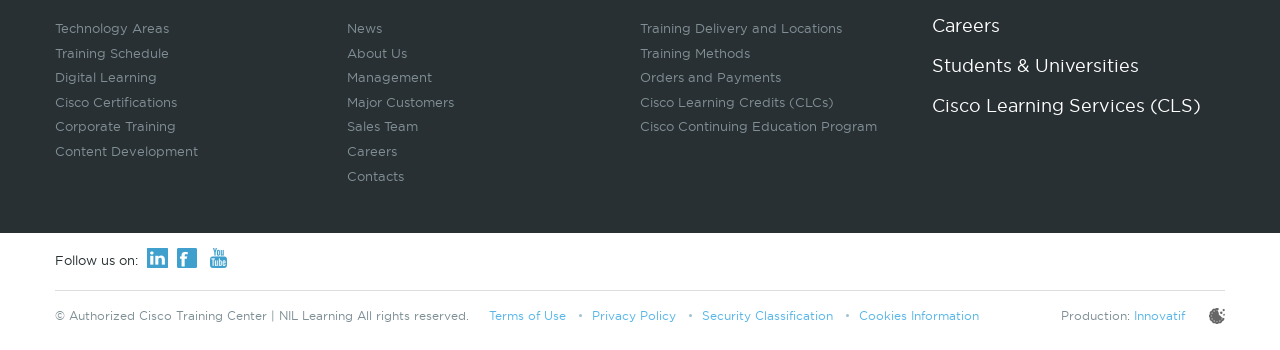What is the purpose of the 'Cisco Learning Services (CLS)'?
Using the image, elaborate on the answer with as much detail as possible.

Although there is a link to 'Cisco Learning Services (CLS)' on the webpage, its purpose is not explicitly stated. However, based on the context, it can be inferred that it might be related to Cisco training or education services.